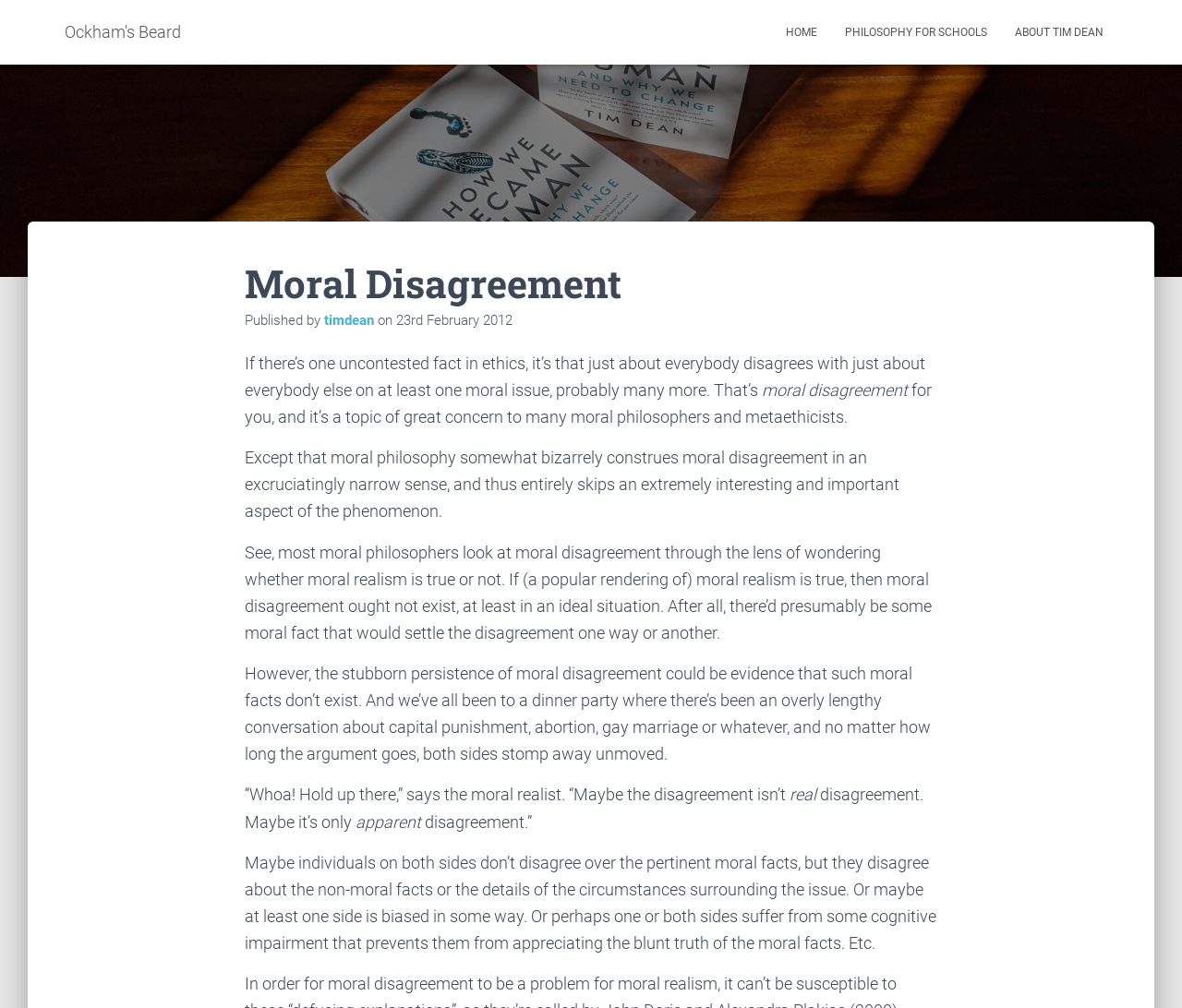Please find the bounding box coordinates in the format (top-left x, top-left y, bottom-right x, bottom-right y) for the given element description. Ensure the coordinates are floating point numbers between 0 and 1. Description: Ockham's Beard

[0.043, 0.009, 0.165, 0.055]